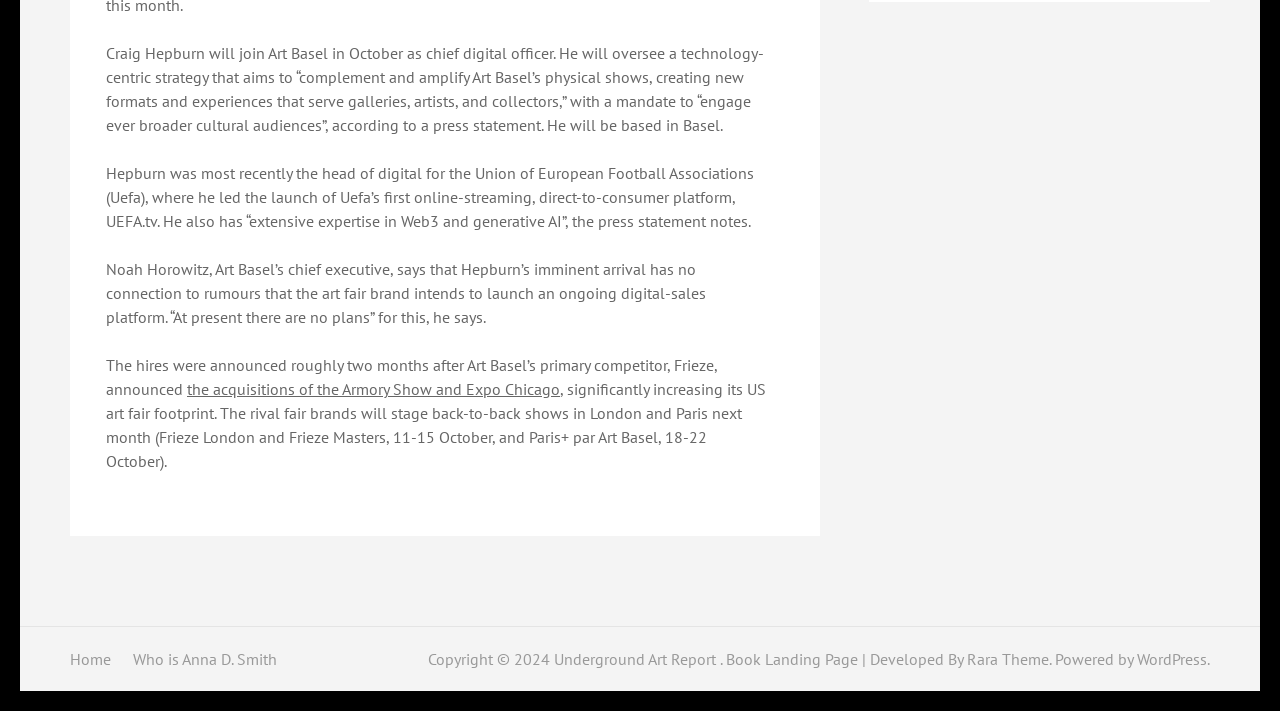Using the webpage screenshot, locate the HTML element that fits the following description and provide its bounding box: "Underground Art Report".

[0.433, 0.913, 0.562, 0.941]